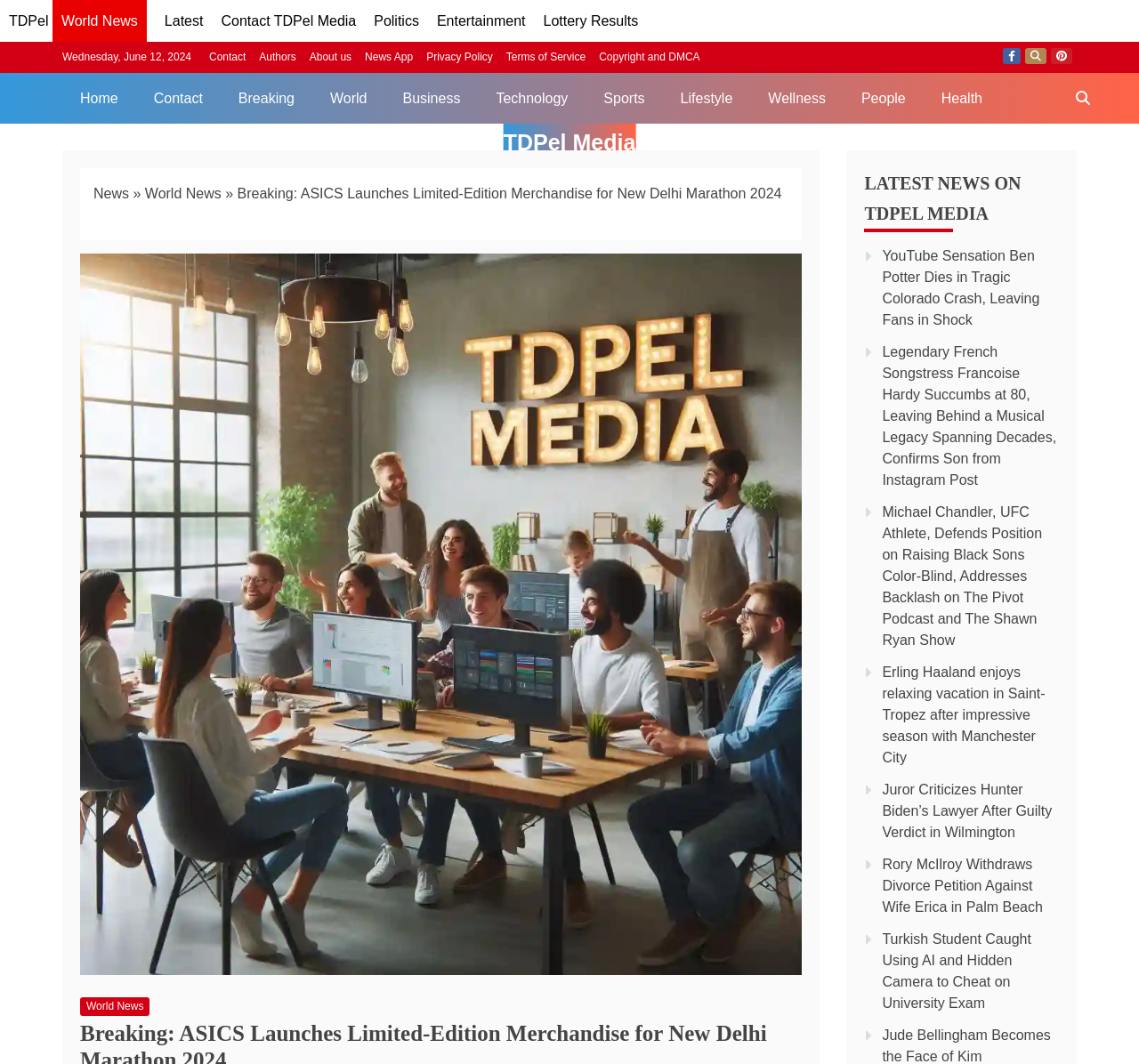Identify and provide the bounding box for the element described by: "Privacy Policy".

[0.374, 0.048, 0.433, 0.06]